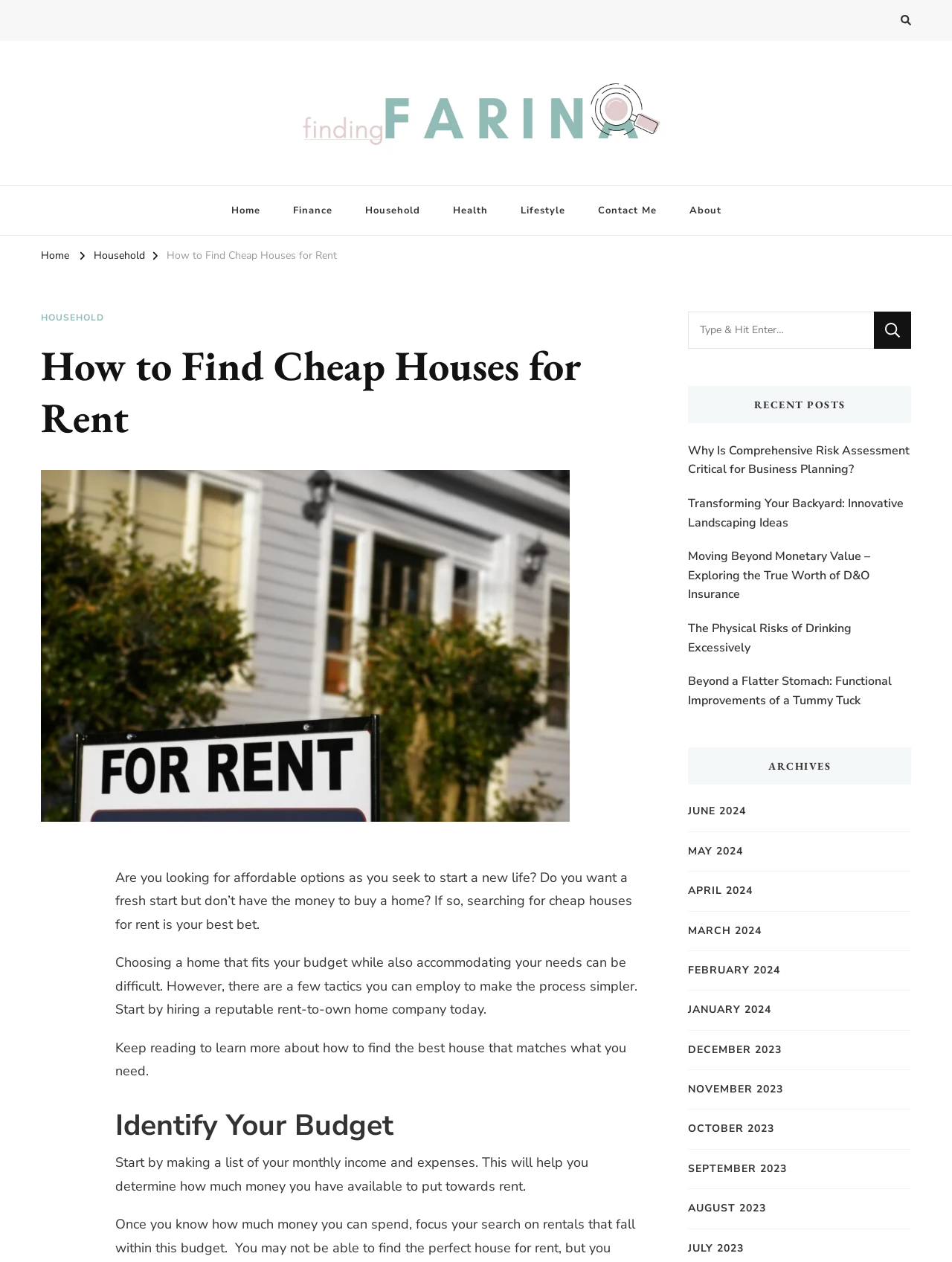Extract the bounding box coordinates for the HTML element that matches this description: "January 2024". The coordinates should be four float numbers between 0 and 1, i.e., [left, top, right, bottom].

[0.723, 0.794, 0.81, 0.807]